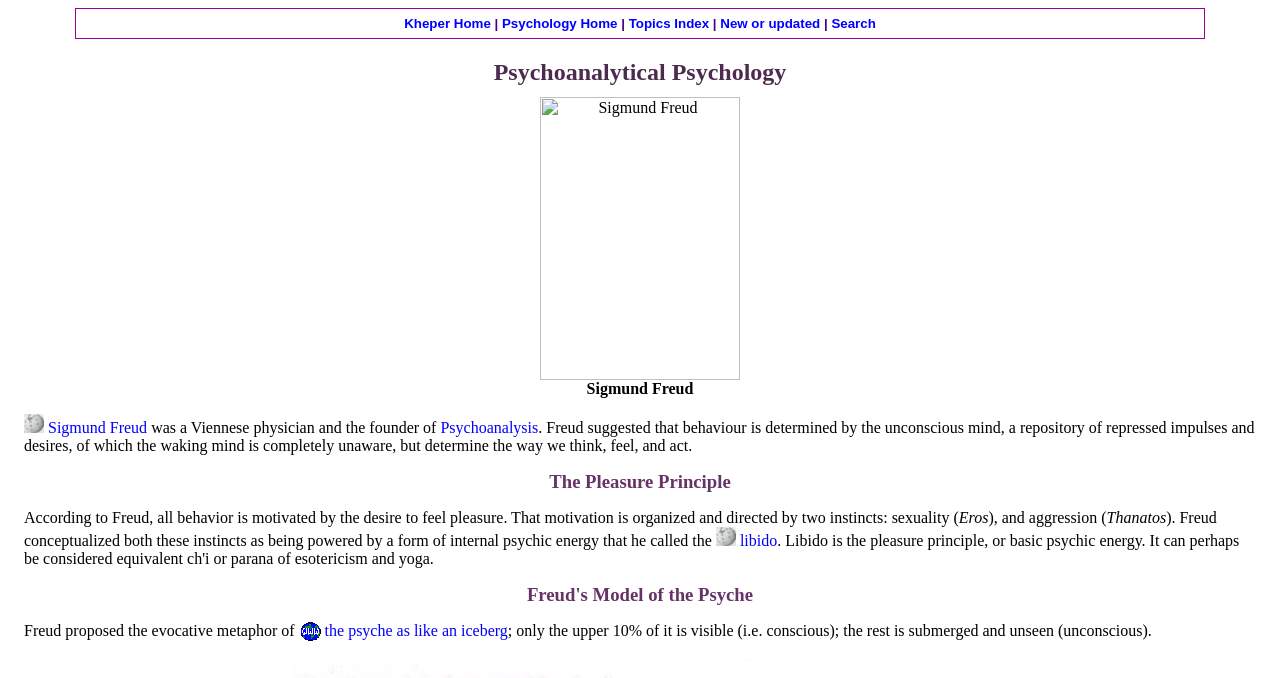Locate the bounding box coordinates of the element I should click to achieve the following instruction: "Log in to the account".

None